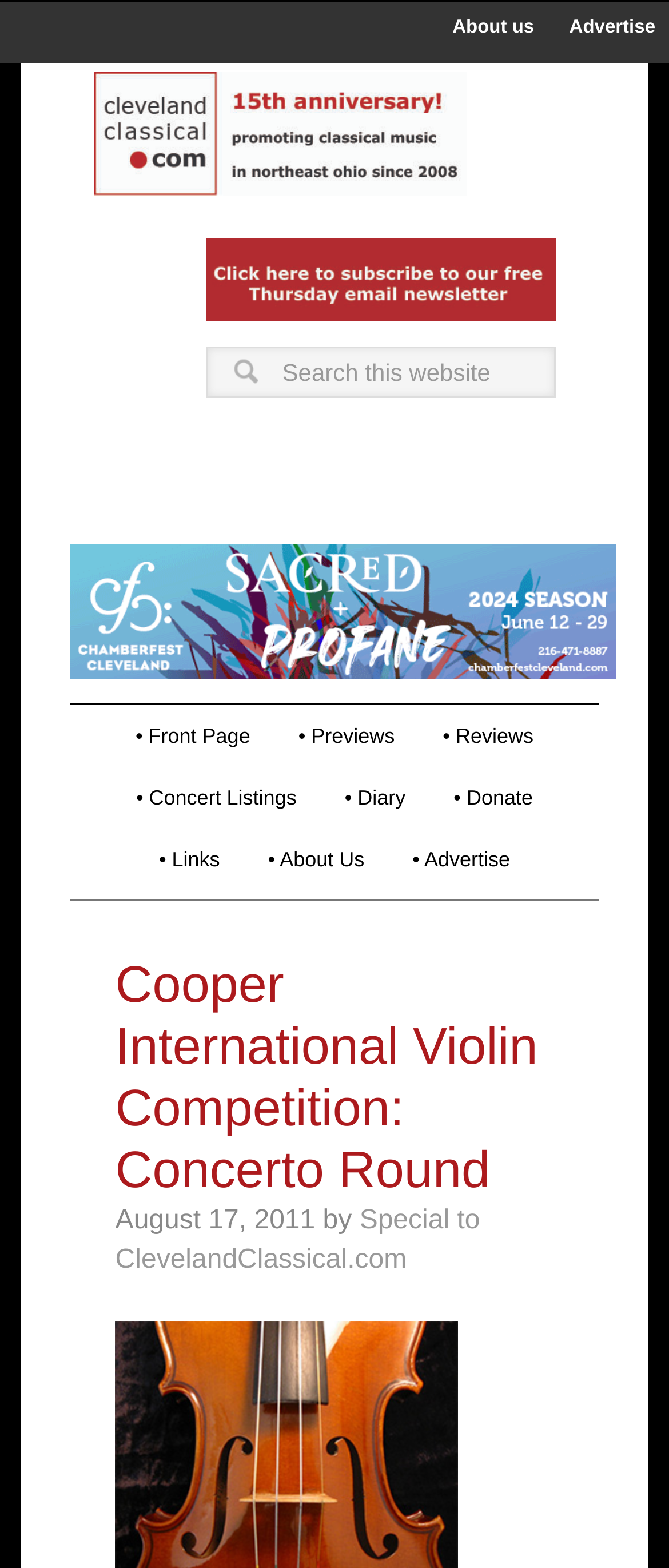Using the webpage screenshot, find the UI element described by • Front Page. Provide the bounding box coordinates in the format (top-left x, top-left y, bottom-right x, bottom-right y), ensuring all values are floating point numbers between 0 and 1.

[0.172, 0.45, 0.405, 0.489]